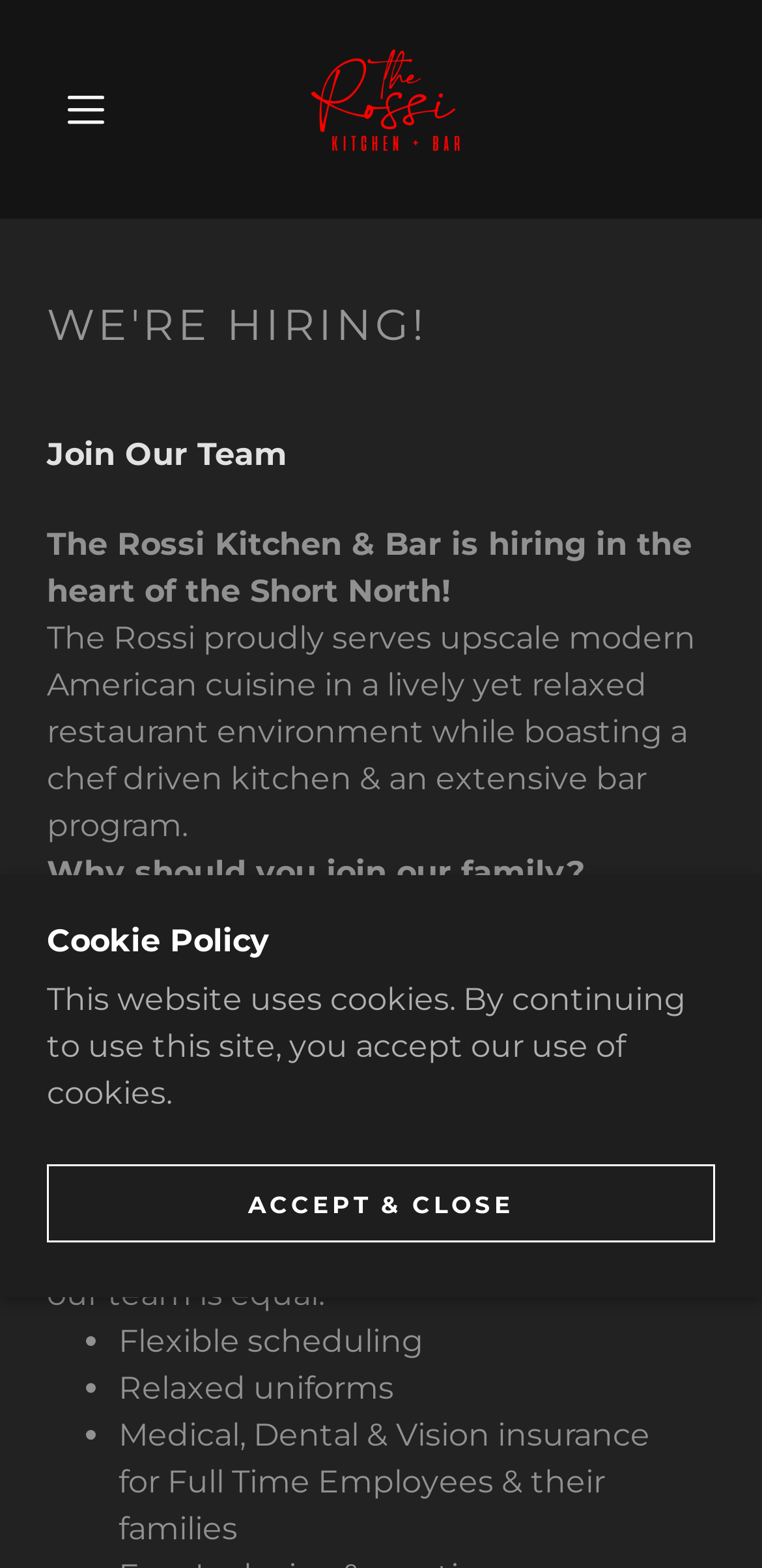What is the purpose of the webpage?
Please answer the question with a detailed response using the information from the screenshot.

The purpose of the webpage can be inferred from the heading elements which state 'WE'RE HIRING!' and 'Join Our Team', indicating that the webpage is intended for recruitment and hiring purposes.